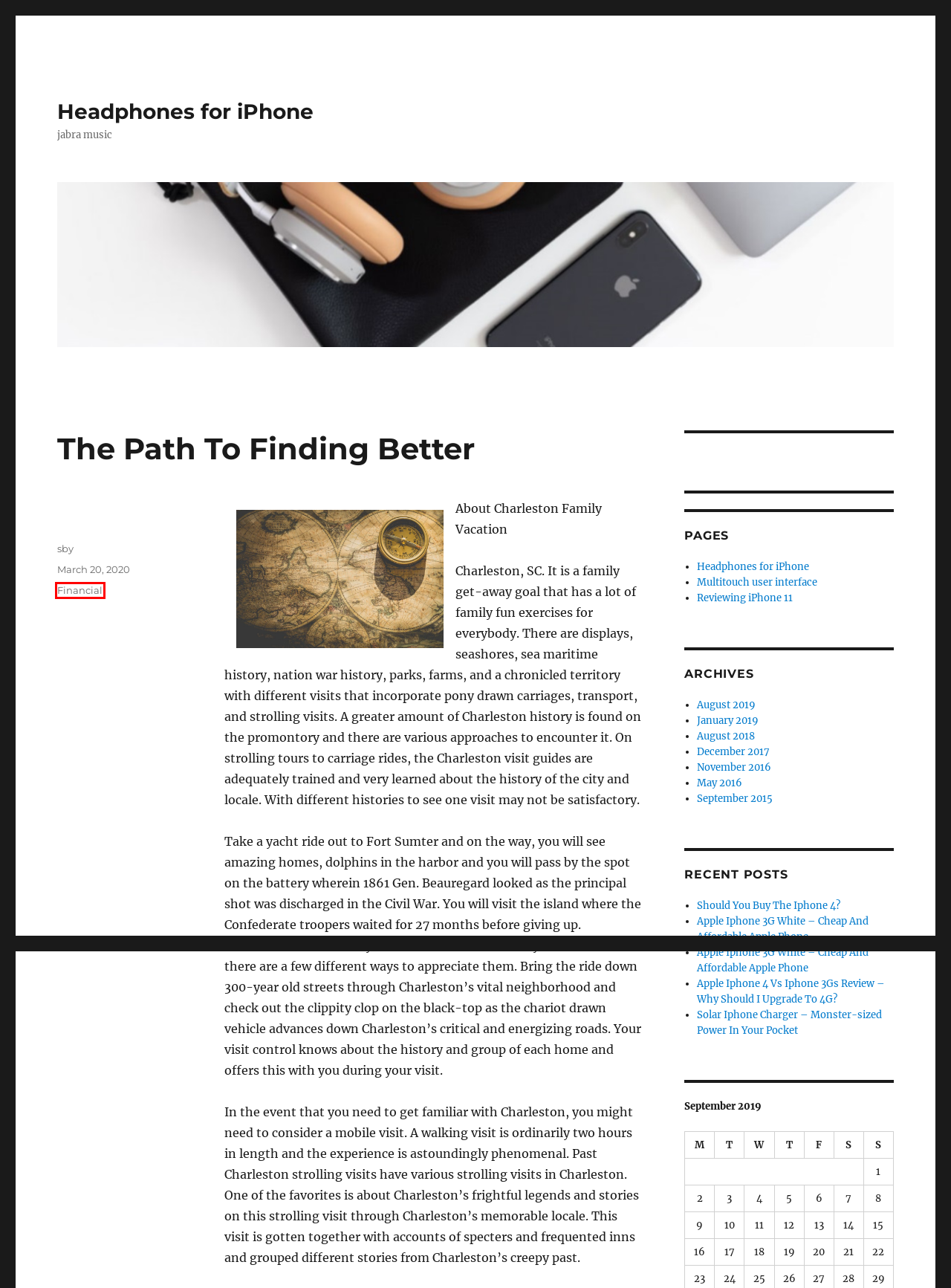Take a look at the provided webpage screenshot featuring a red bounding box around an element. Select the most appropriate webpage description for the page that loads after clicking on the element inside the red bounding box. Here are the candidates:
A. Should You Buy The Iphone 4? – Headphones for iPhone
B. January 2019 – Headphones for iPhone
C. November 2016 – Headphones for iPhone
D. Financial – Headphones for iPhone
E. May 2016 – Headphones for iPhone
F. Reviewing iPhone 11 – Headphones for iPhone
G. Headphones for iPhone – jabra music
H. Solar Iphone Charger – Monster-sized Power In Your Pocket – Headphones for iPhone

D